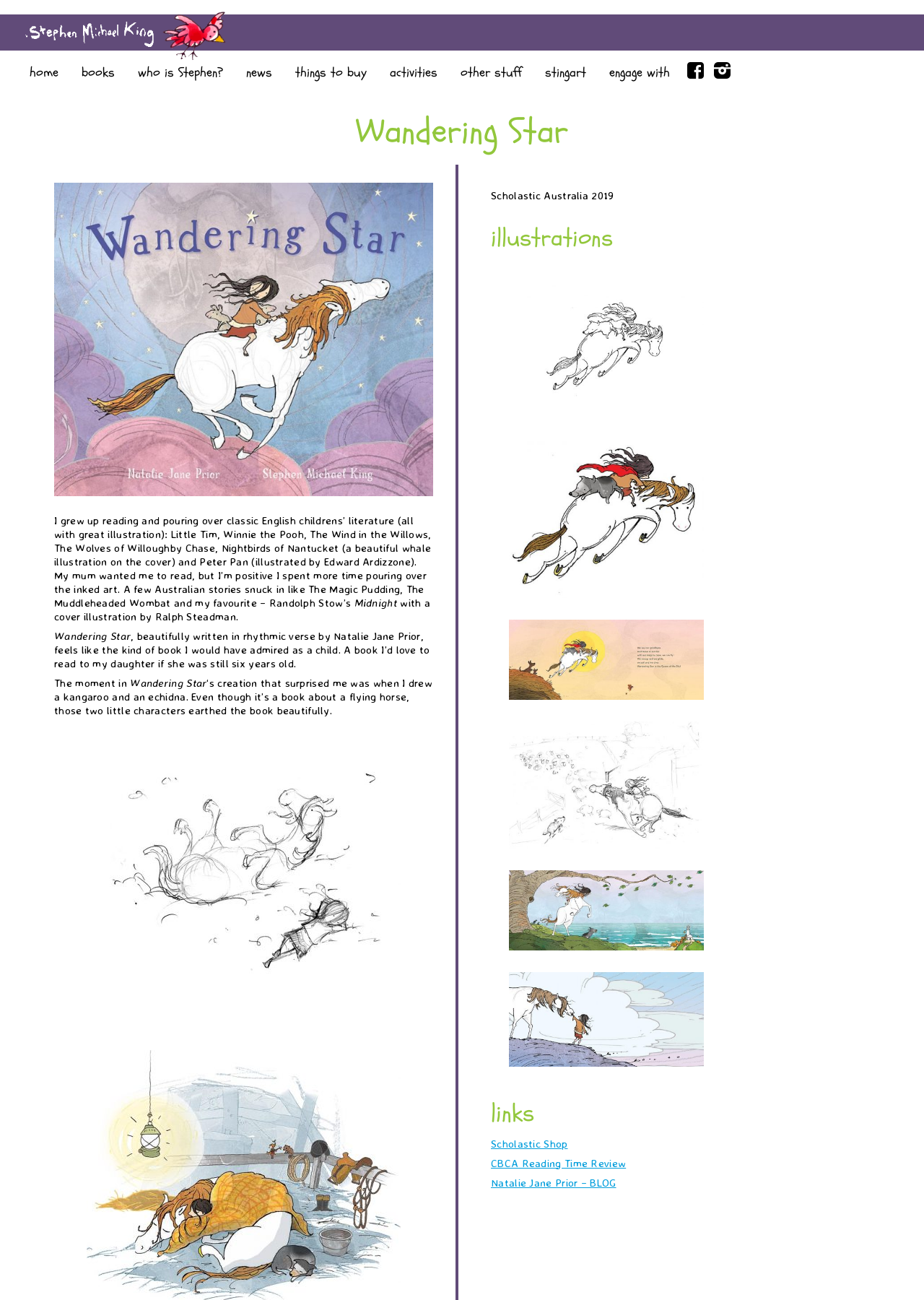Identify the bounding box for the UI element described as: "Natalie Jane Prior – BLOG". The coordinates should be four float numbers between 0 and 1, i.e., [left, top, right, bottom].

[0.531, 0.904, 0.667, 0.915]